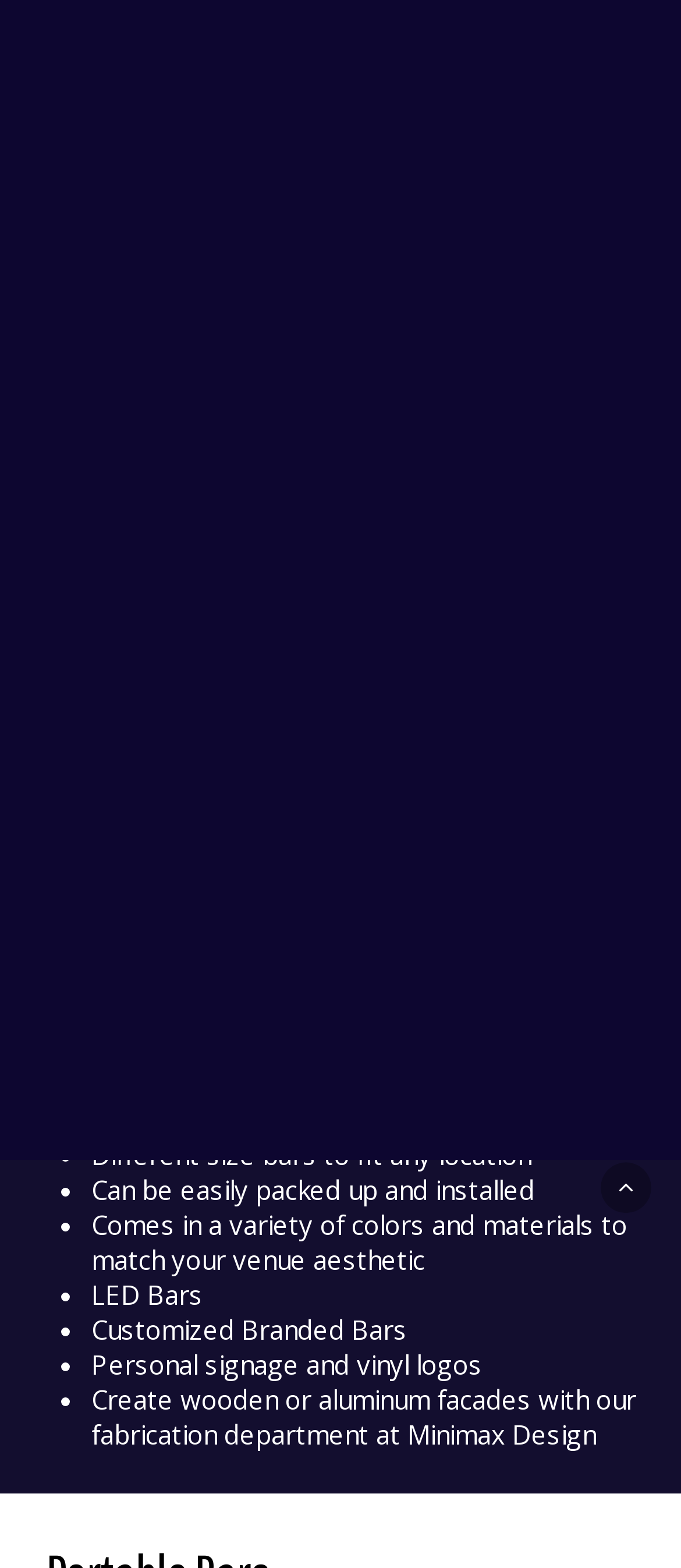Using the image as a reference, answer the following question in as much detail as possible:
Can the bars be easily set up and packed up?

The webpage mentions that the bars 'can be easily packed up and installed', indicating that the setup and takedown process is convenient and hassle-free.